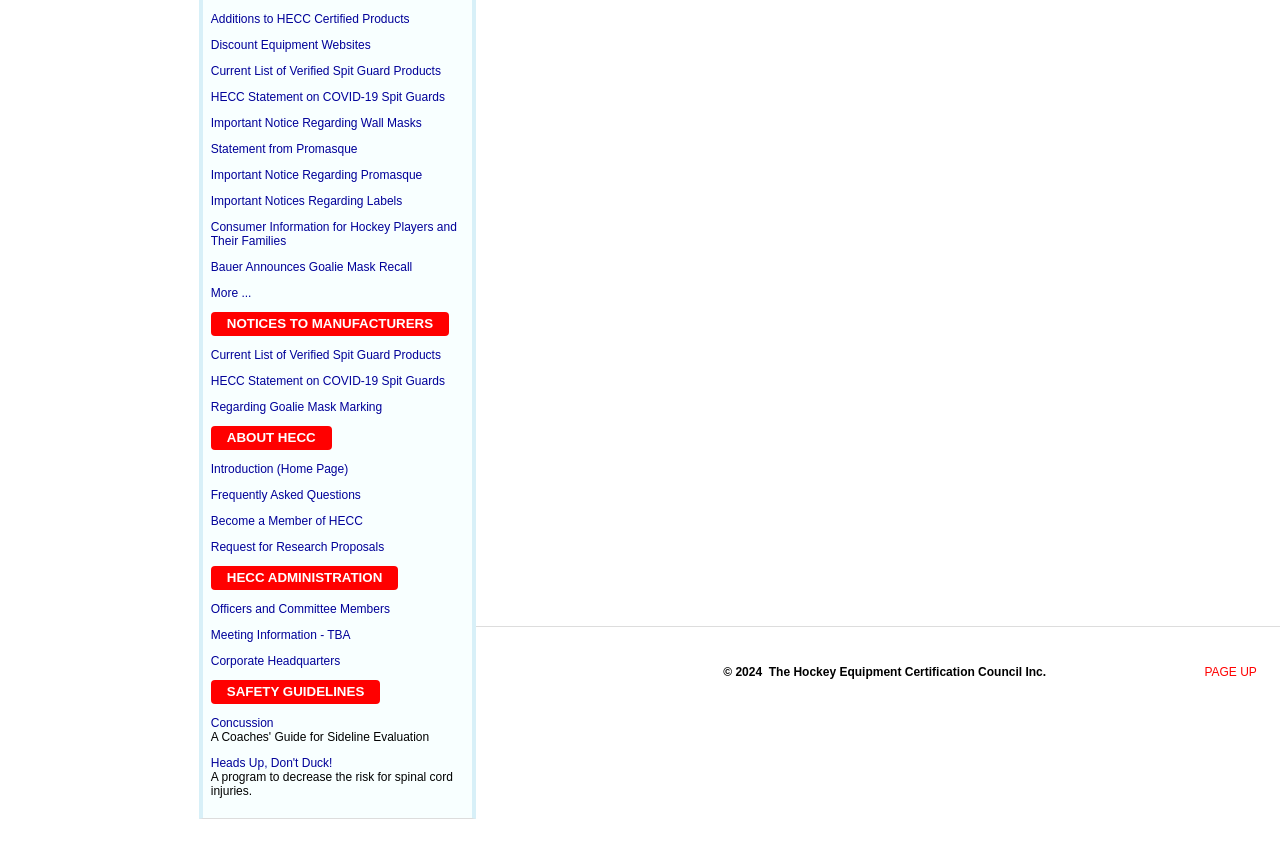Find and provide the bounding box coordinates for the UI element described with: "More ...".

[0.165, 0.337, 0.196, 0.353]